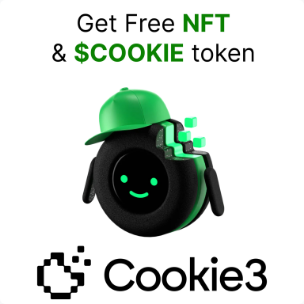What is being offered for free?
From the screenshot, supply a one-word or short-phrase answer.

An NFT